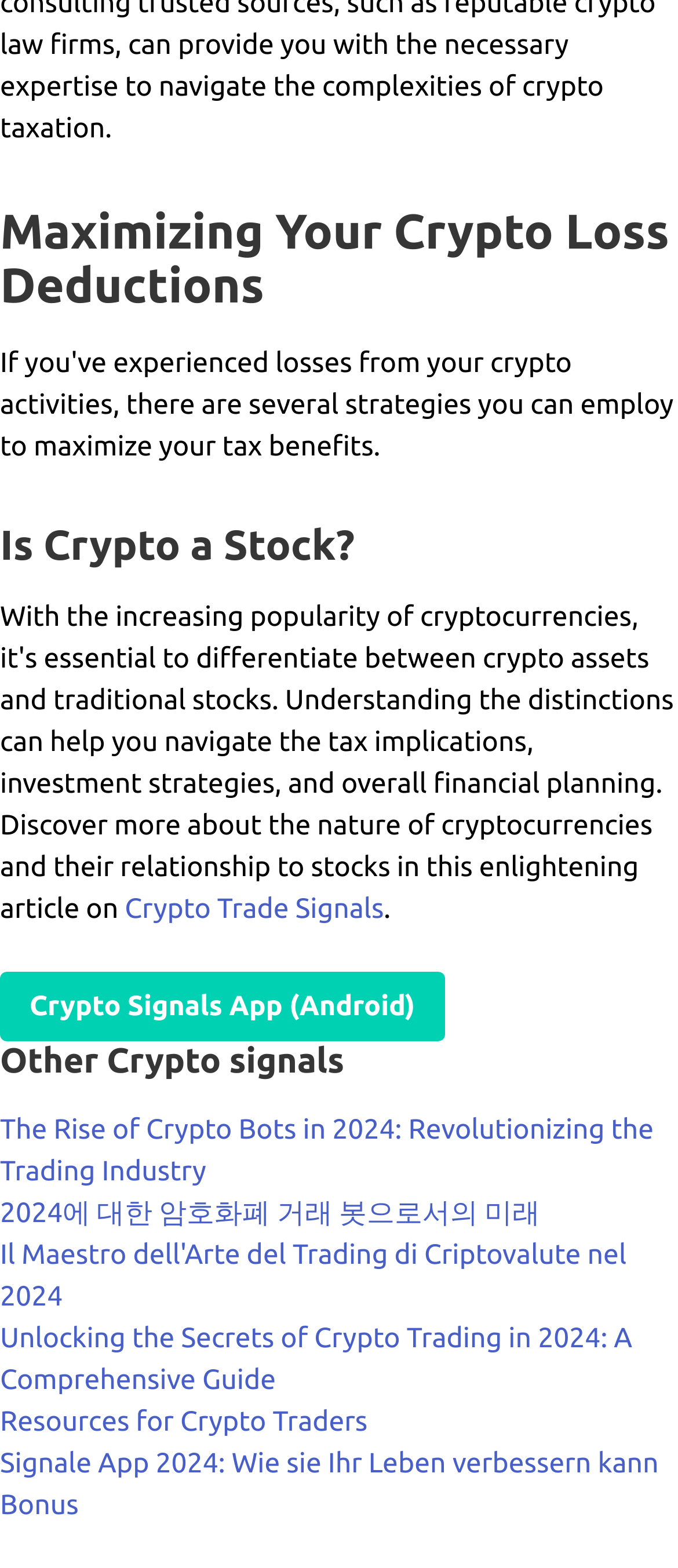Can you show the bounding box coordinates of the region to click on to complete the task described in the instruction: "Explore 'Resources for Crypto Traders'"?

[0.0, 0.897, 0.542, 0.917]